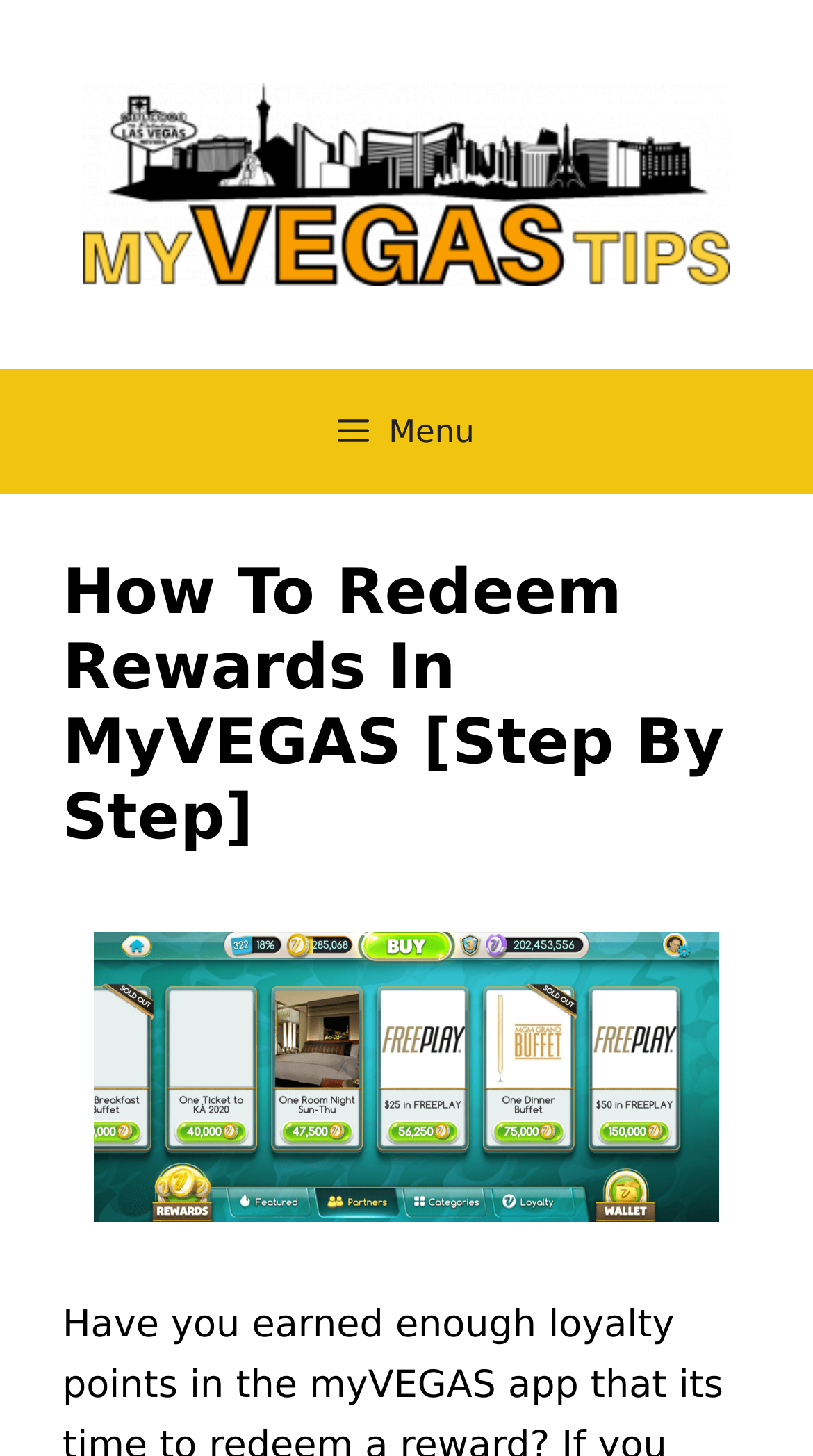Is the menu expanded?
Look at the screenshot and give a one-word or phrase answer.

No